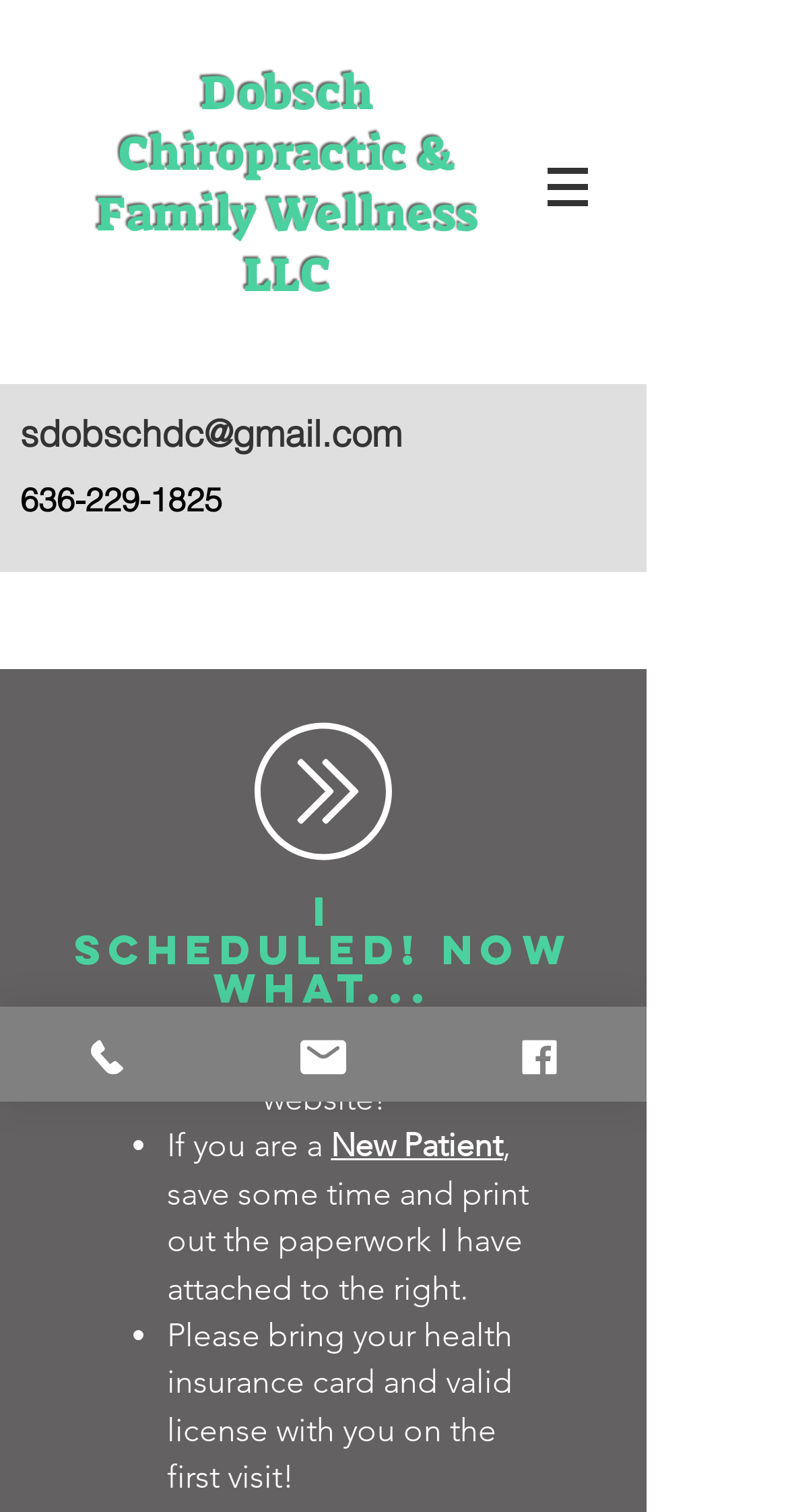What should new patients bring to their first visit?
Respond to the question with a well-detailed and thorough answer.

According to the webpage, new patients should bring their health insurance card and valid license to their first visit. This information is mentioned in the static text element on the webpage, which reads 'Please bring your health insurance card and valid license with you on the first visit!'.